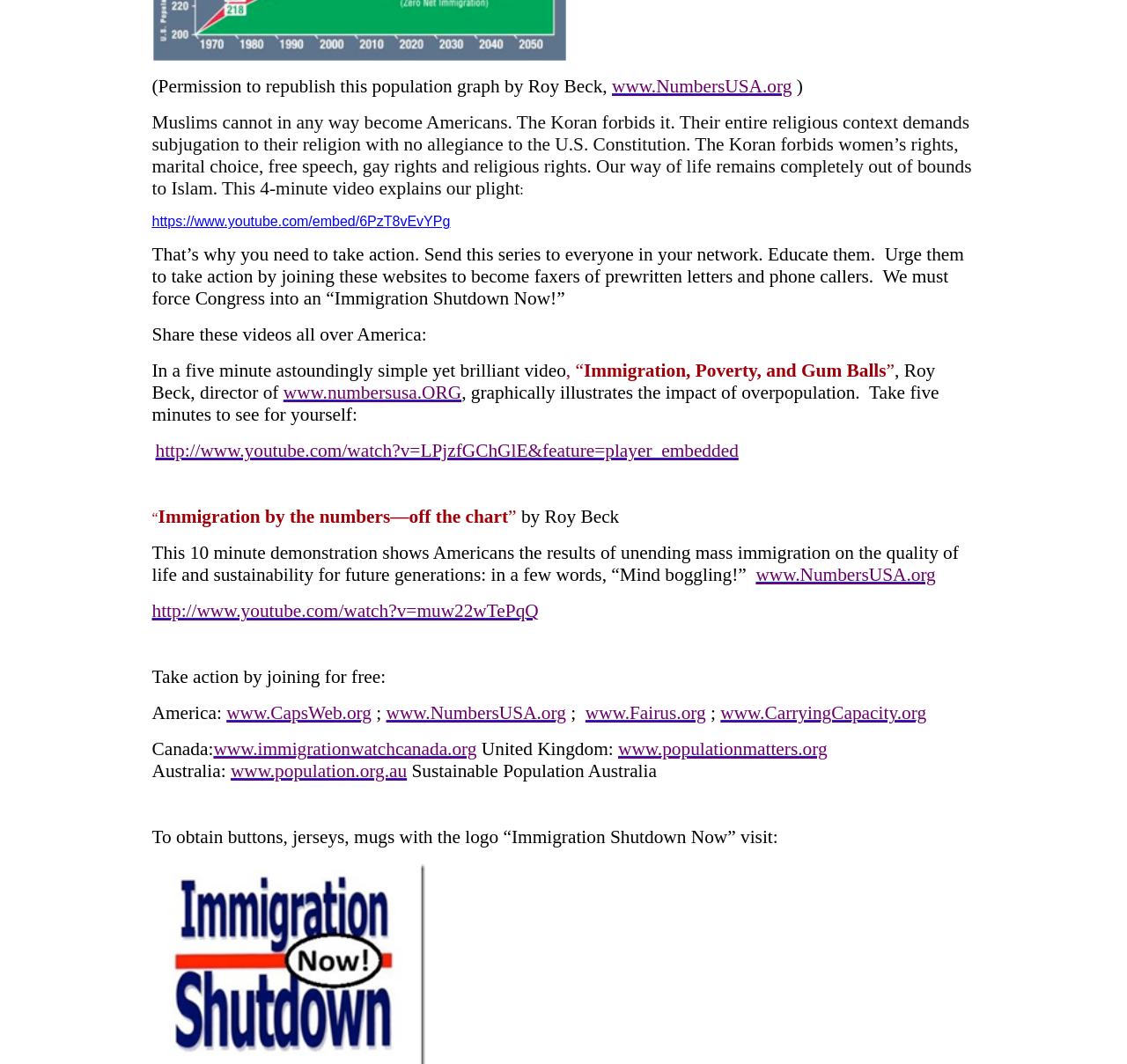What is the topic of the 4-minute video mentioned in the webpage?
Make sure to answer the question with a detailed and comprehensive explanation.

The webpage mentions 'This 4-minute video explains our plight' and later mentions 'Immigration Shutdown Now', indicating that the video is related to the topic of immigration.